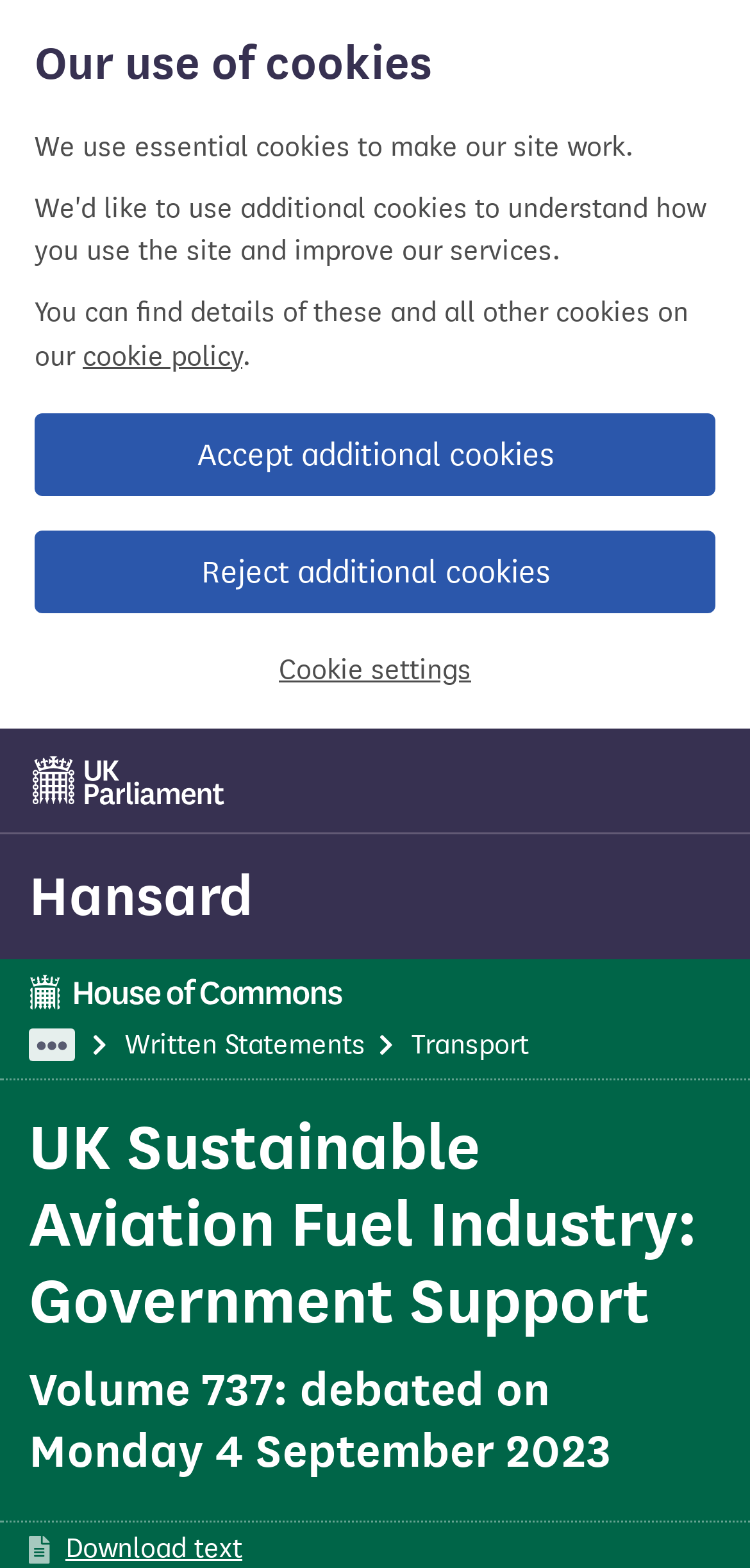Pinpoint the bounding box coordinates of the area that must be clicked to complete this instruction: "view Hansard".

[0.038, 0.549, 0.338, 0.593]